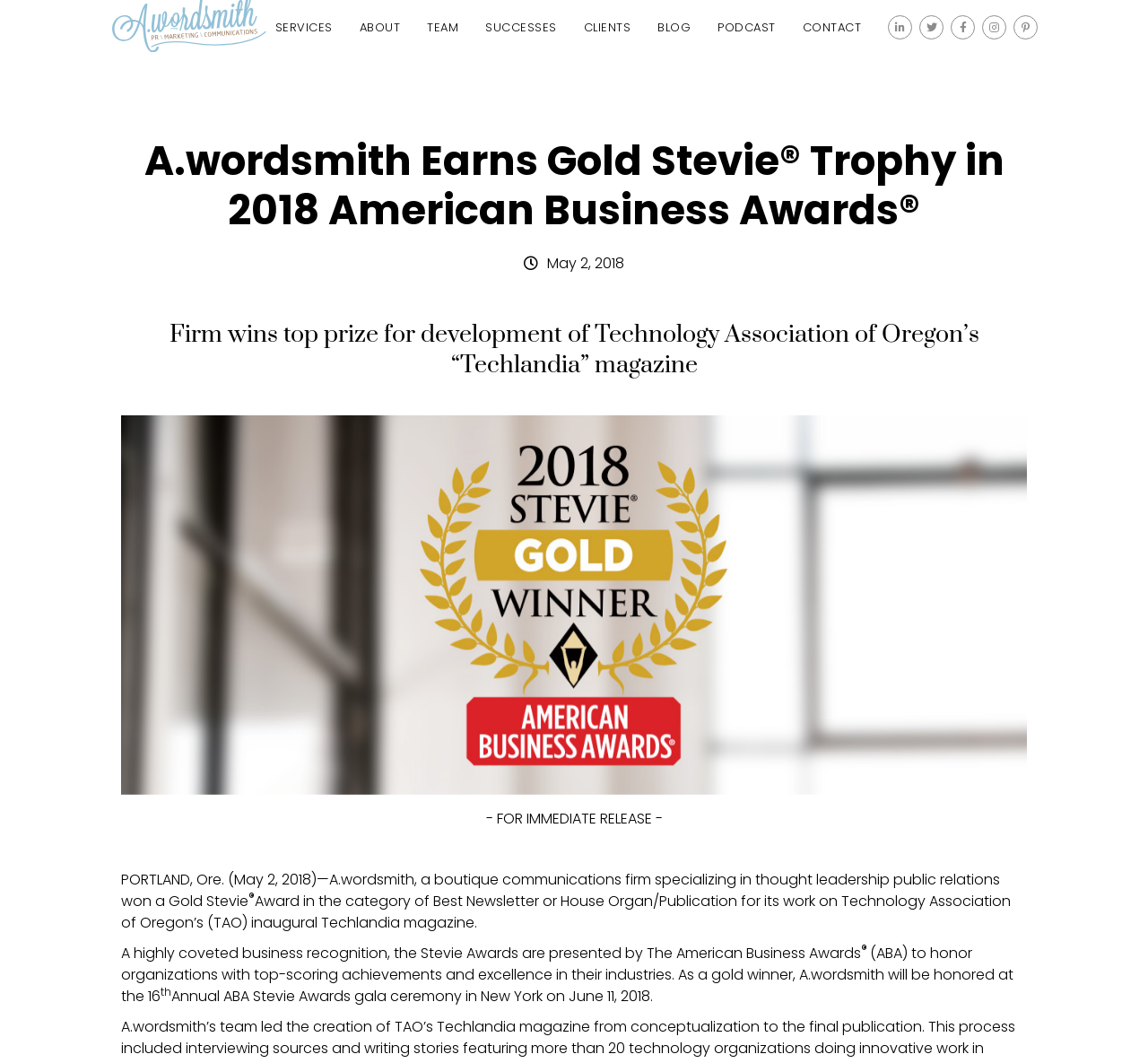Please identify the primary heading on the webpage and return its text.

A.wordsmith Earns Gold Stevie® Trophy in 2018 American Business Awards®